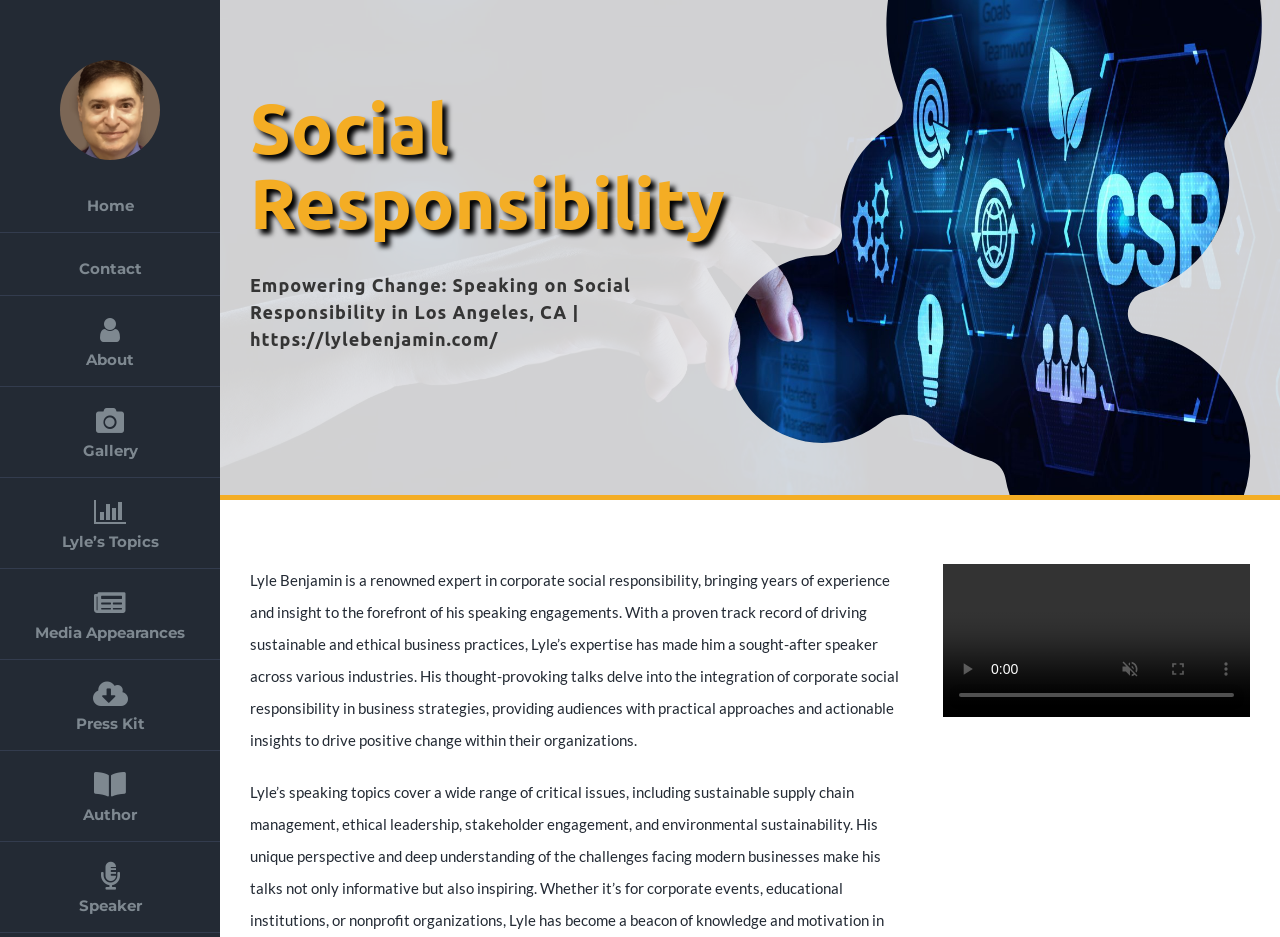Determine the bounding box coordinates of the region I should click to achieve the following instruction: "Click the play button". Ensure the bounding box coordinates are four float numbers between 0 and 1, i.e., [left, top, right, bottom].

[0.737, 0.688, 0.774, 0.74]